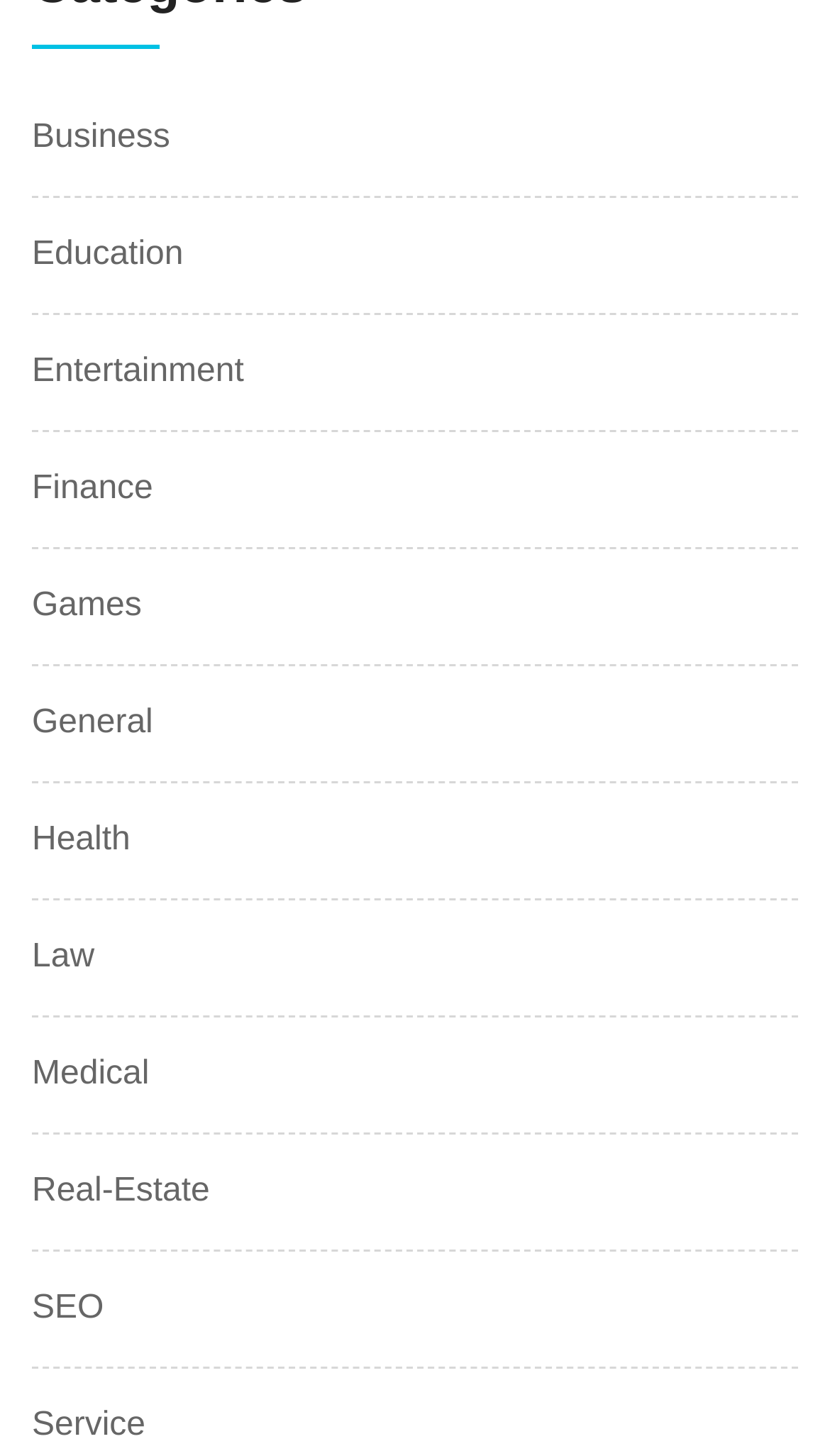What is the category located at the bottom of the webpage?
Offer a detailed and exhaustive answer to the question.

By analyzing the bounding box coordinates of each link element, I found that the link element with the OCR text 'Service' has the largest y2 coordinate value, which indicates it is located at the bottom of the webpage.